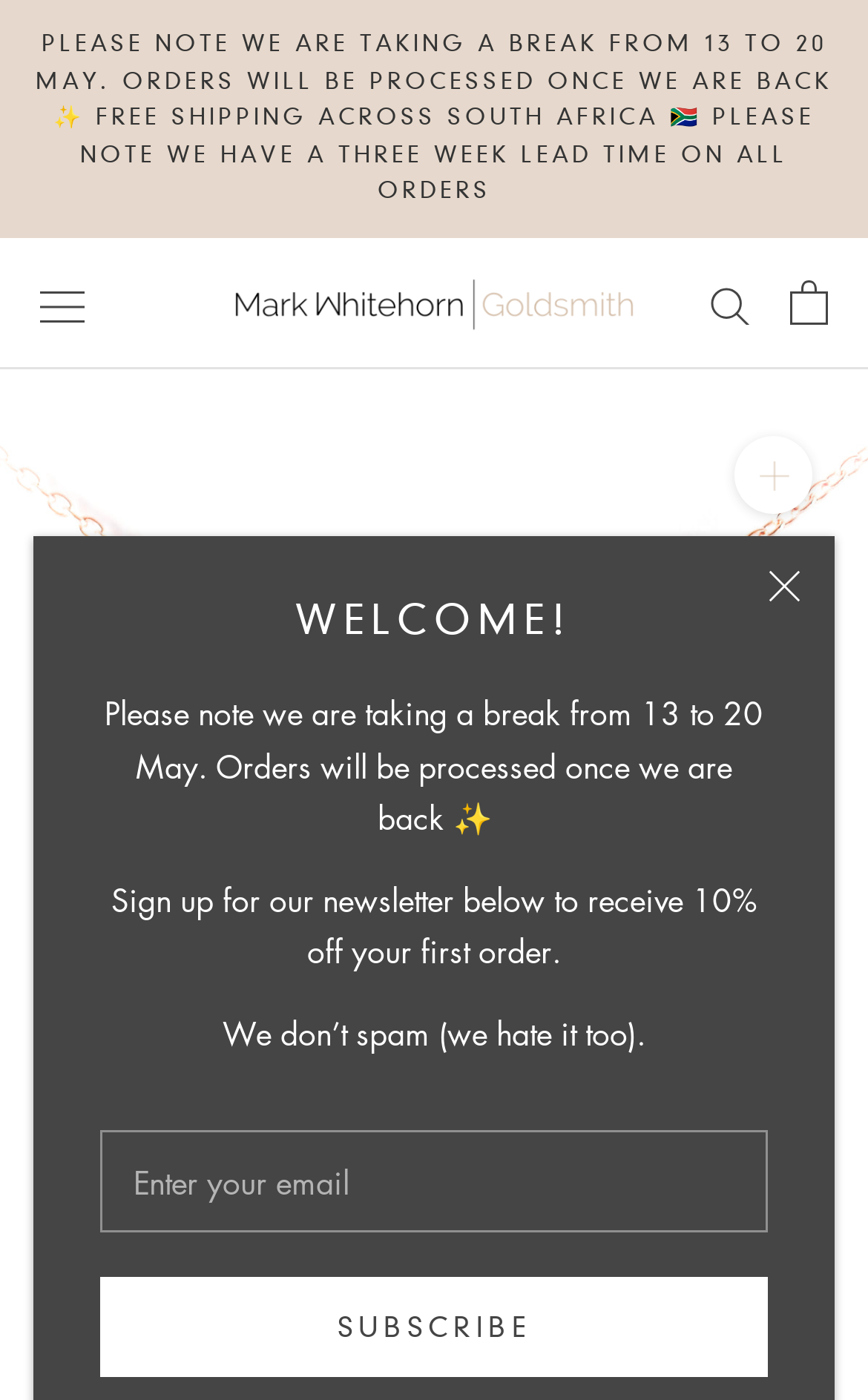What is the notification about?
Kindly offer a detailed explanation using the data available in the image.

The notification is about the website taking a break from 13 to 20 May, and orders will be processed once they are back. This information is obtained from the StaticText element with the text 'Please note we are taking a break from 13 to 20 May. Orders will be processed once we are back ✨'.